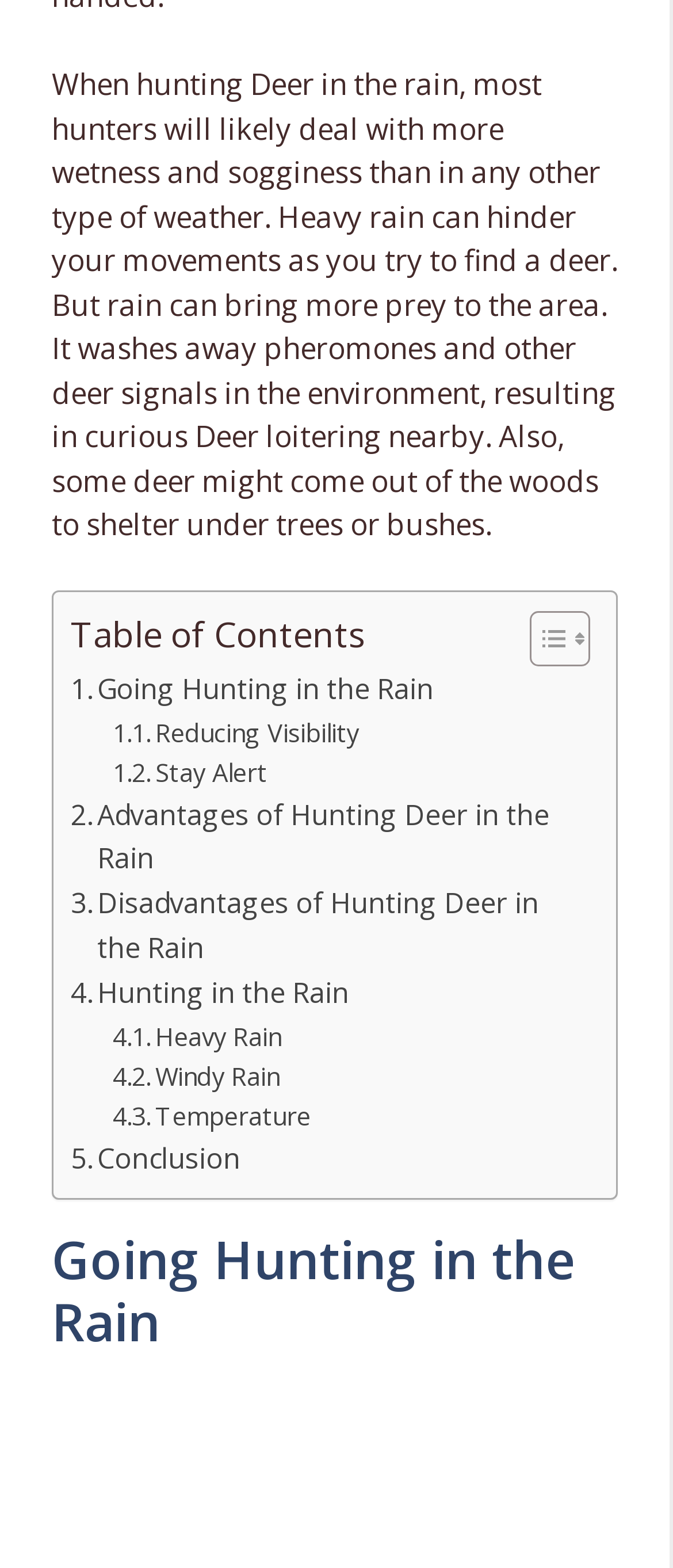Indicate the bounding box coordinates of the element that must be clicked to execute the instruction: "View 'Conclusion'". The coordinates should be given as four float numbers between 0 and 1, i.e., [left, top, right, bottom].

[0.105, 0.725, 0.357, 0.754]